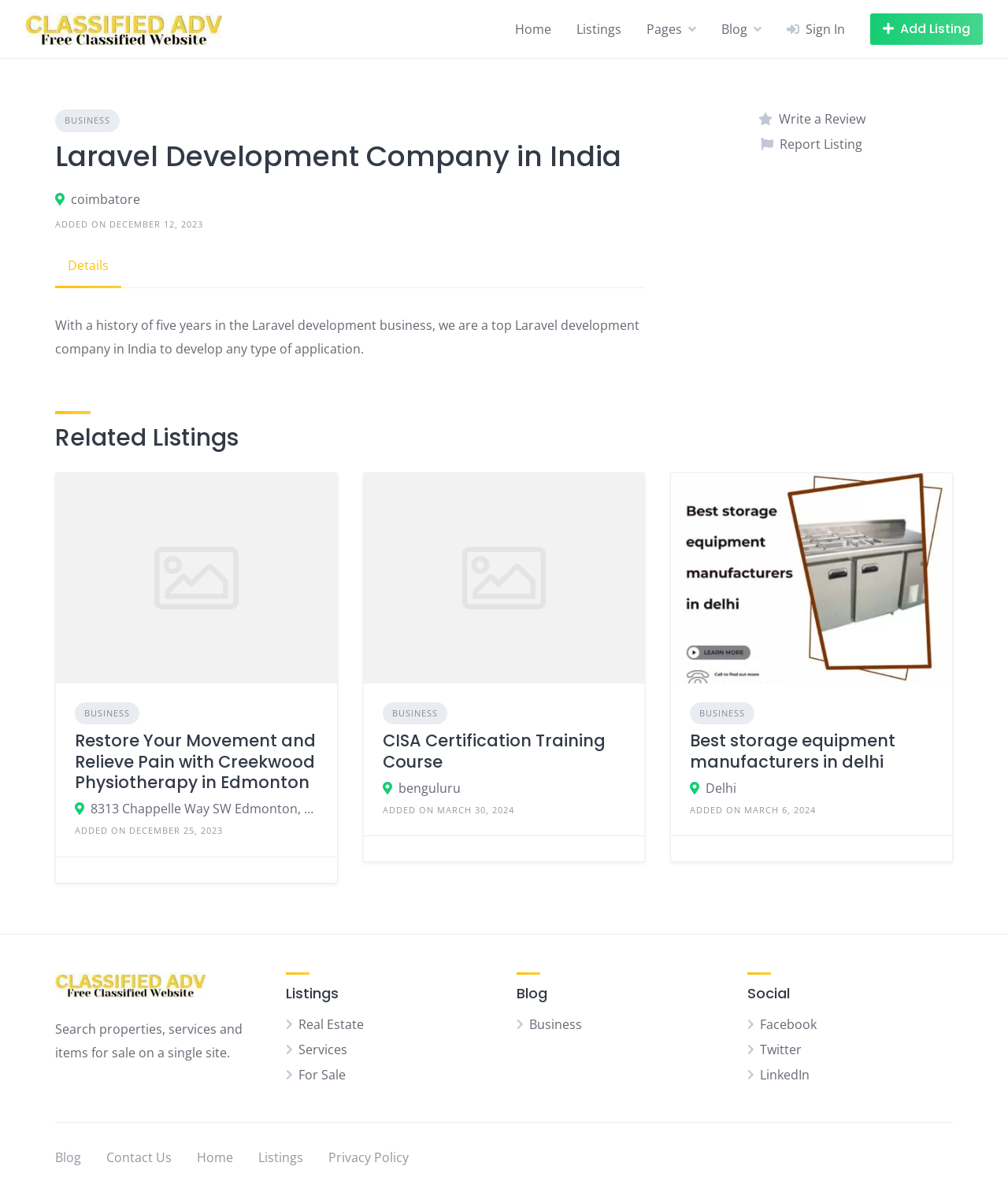Locate the bounding box coordinates of the element that should be clicked to execute the following instruction: "View the 'Related Listings'".

[0.055, 0.345, 0.945, 0.38]